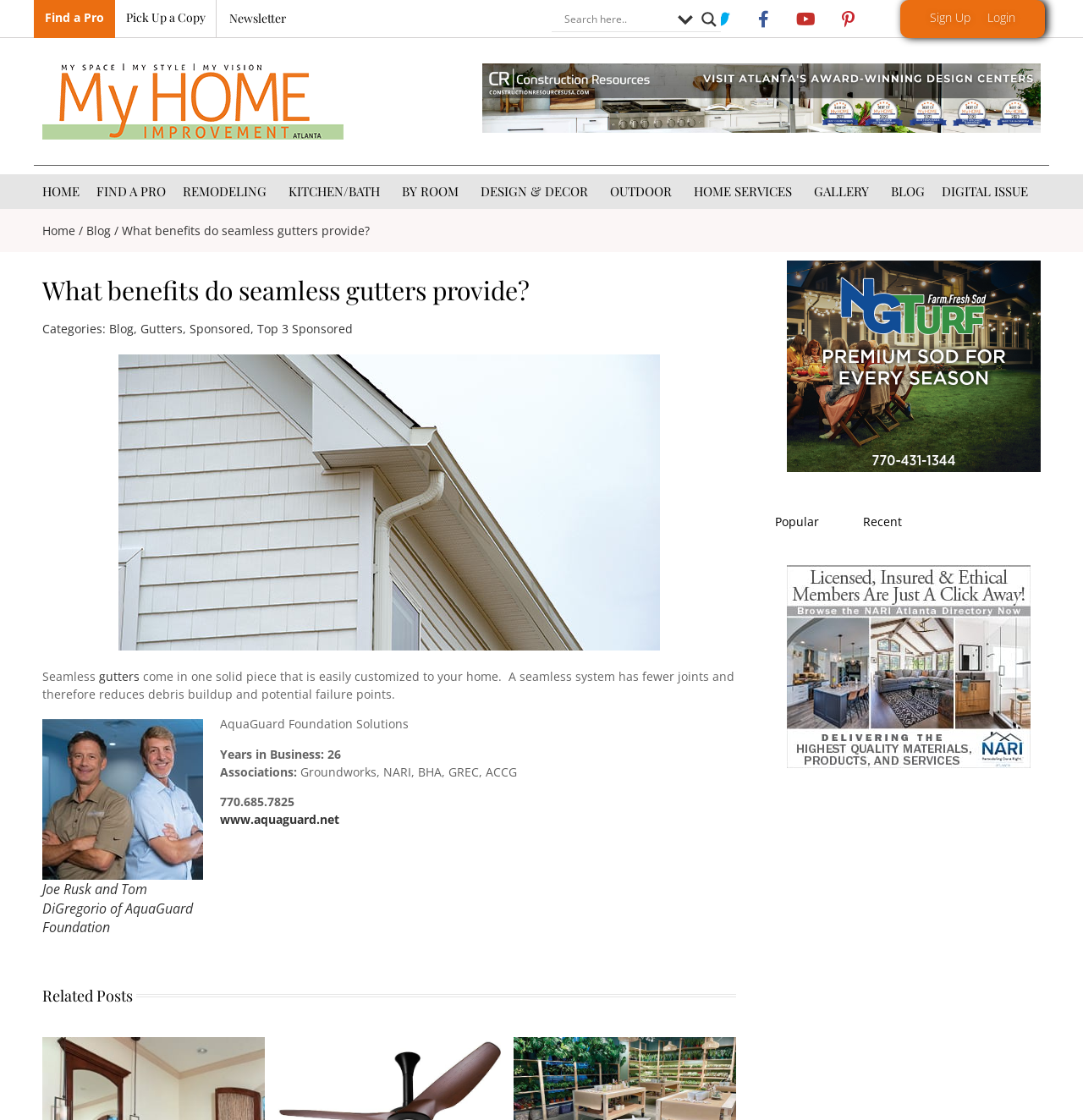Using the element description: "alt="cropped-My-Home-Improvement-Logo-website_001f8409a265b5dd7d2a07364675d12e.png" title="cropped-My-Home-Improvement-Logo-website_001f8409a265b5dd7d2a07364675d12e.png"", determine the bounding box coordinates. The coordinates should be in the format [left, top, right, bottom], with values between 0 and 1.

[0.039, 0.057, 0.317, 0.125]